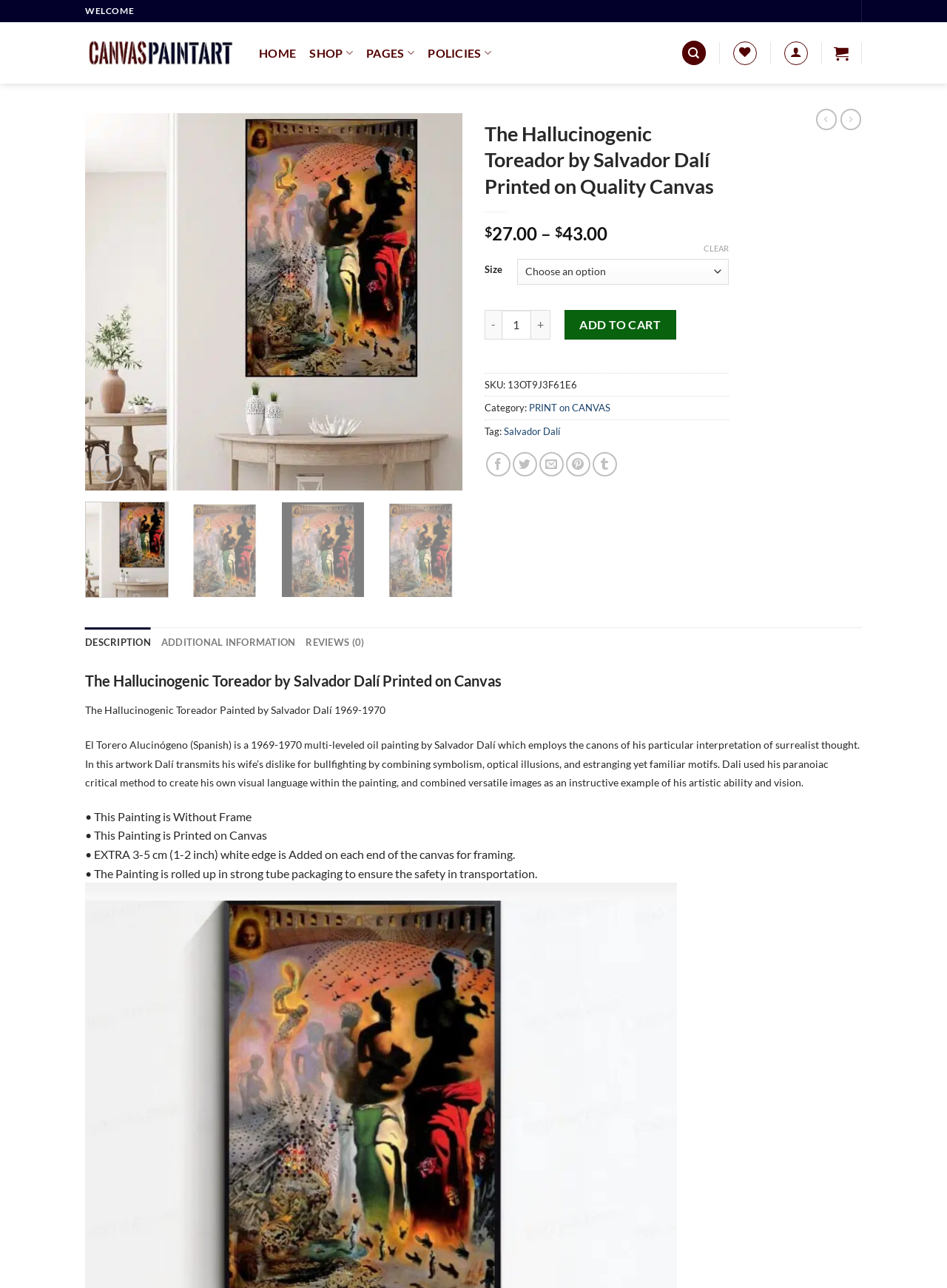Using the image as a reference, answer the following question in as much detail as possible:
What is the size of the white edge added for framing?

I found the answer by reading the description of the painting. It is mentioned that an 'EXTRA 3-5 cm (1-2 inch) white edge is Added on each end of the canvas for framing'.